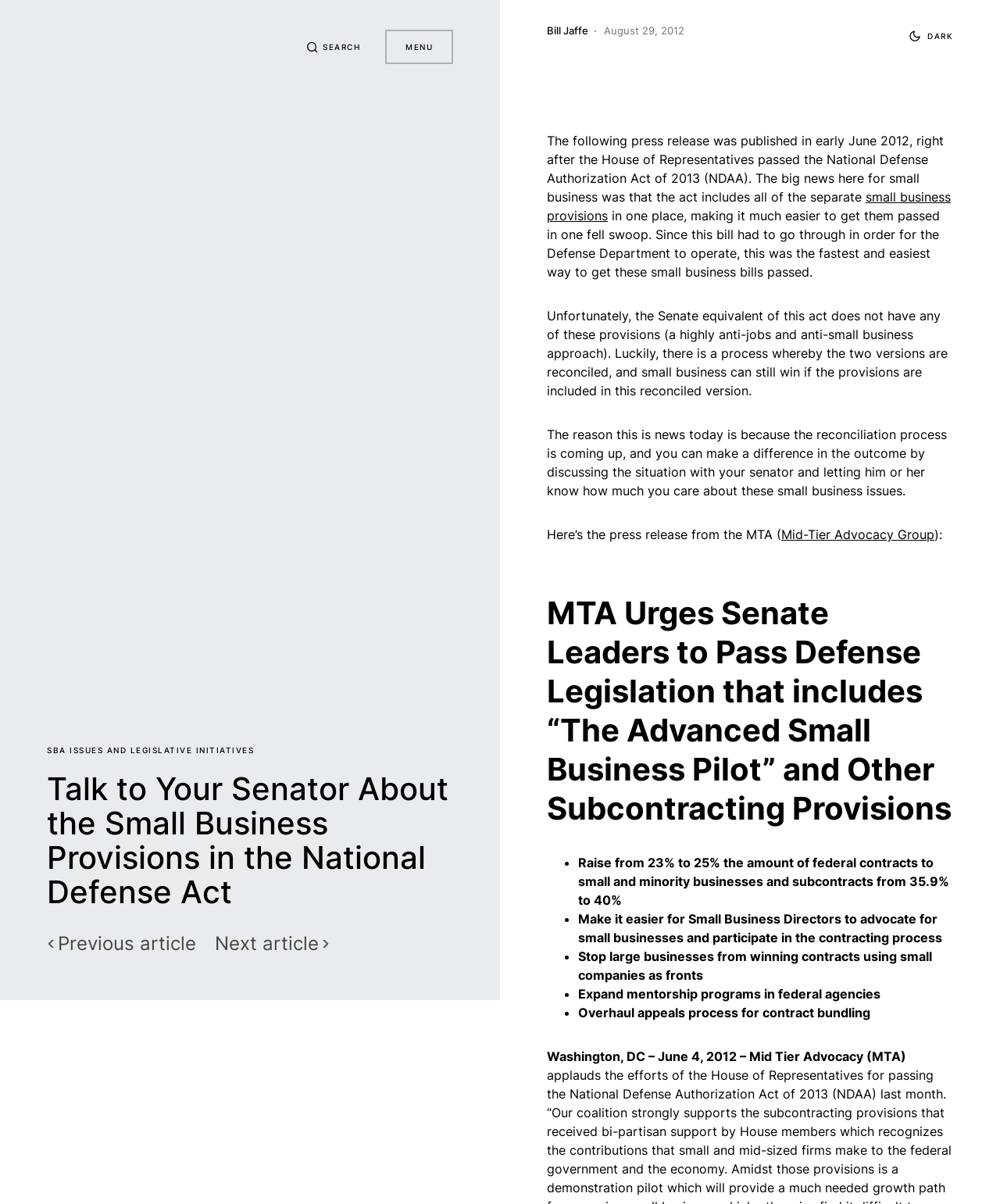Provide the bounding box coordinates for the area that should be clicked to complete the instruction: "Read previous article".

[0.047, 0.776, 0.196, 0.792]